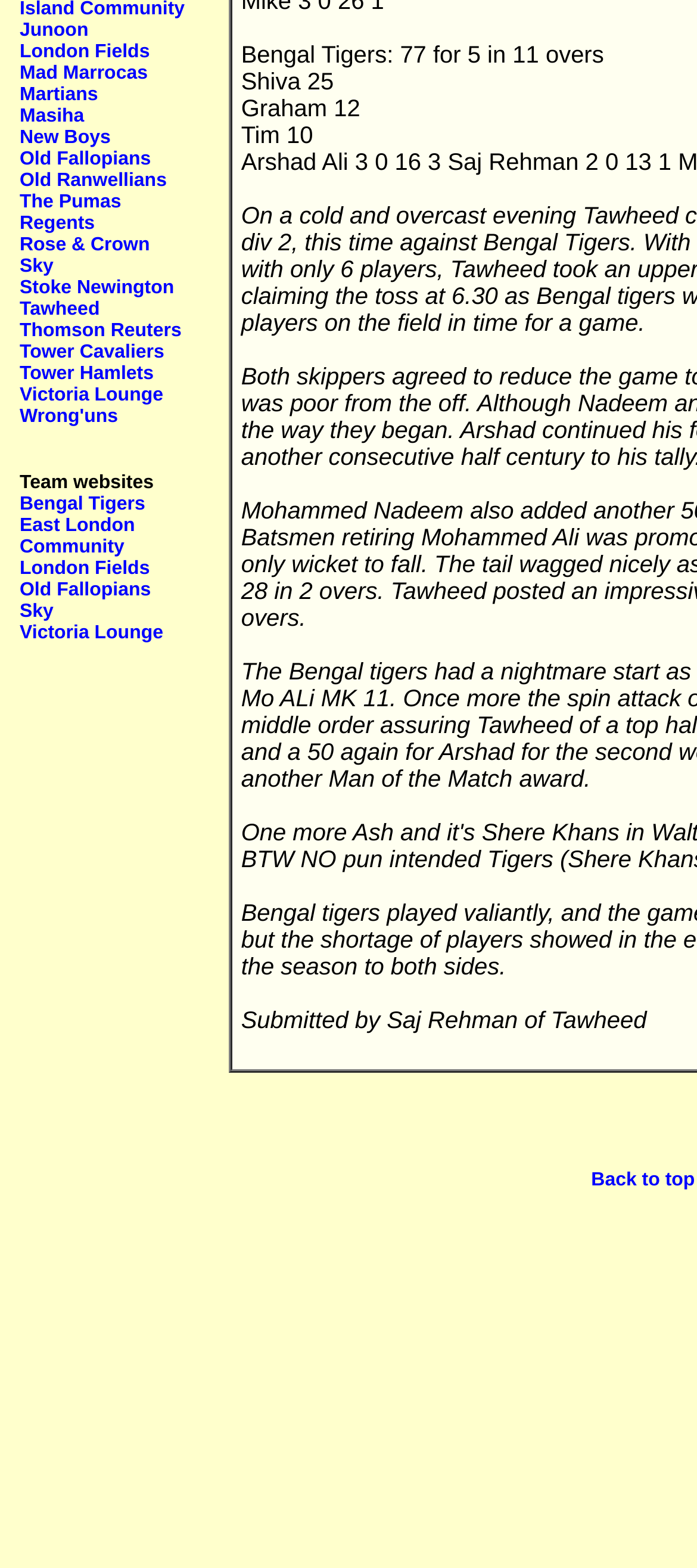Identify the coordinates of the bounding box for the element described below: "Stoke Newington". Return the coordinates as four float numbers between 0 and 1: [left, top, right, bottom].

[0.028, 0.177, 0.25, 0.191]